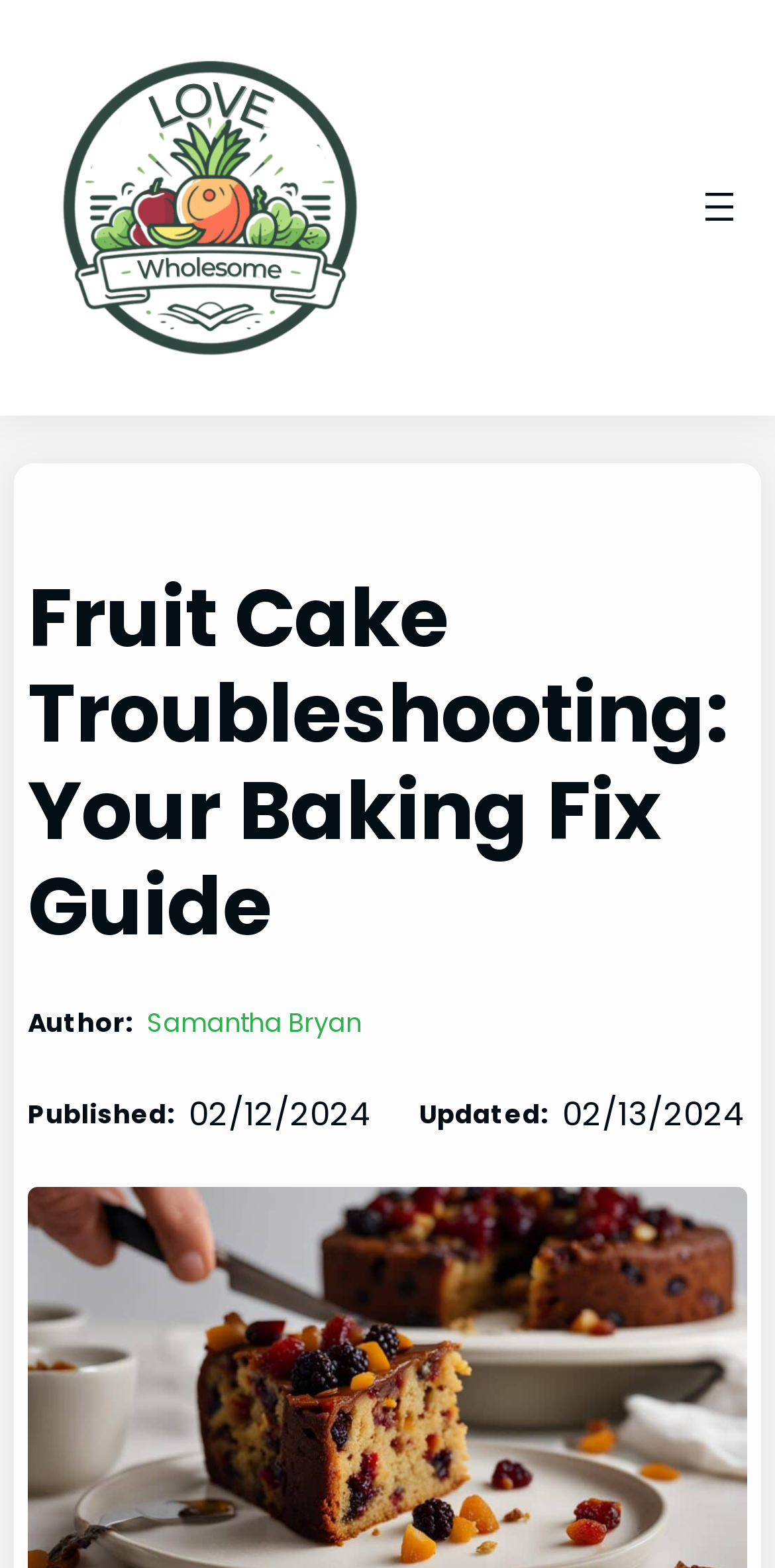What is the logo in the top-left corner?
Please ensure your answer is as detailed and informative as possible.

I found the logo by looking at the image element in the top-left corner, which is described as 'Love Wholesome Logo'.